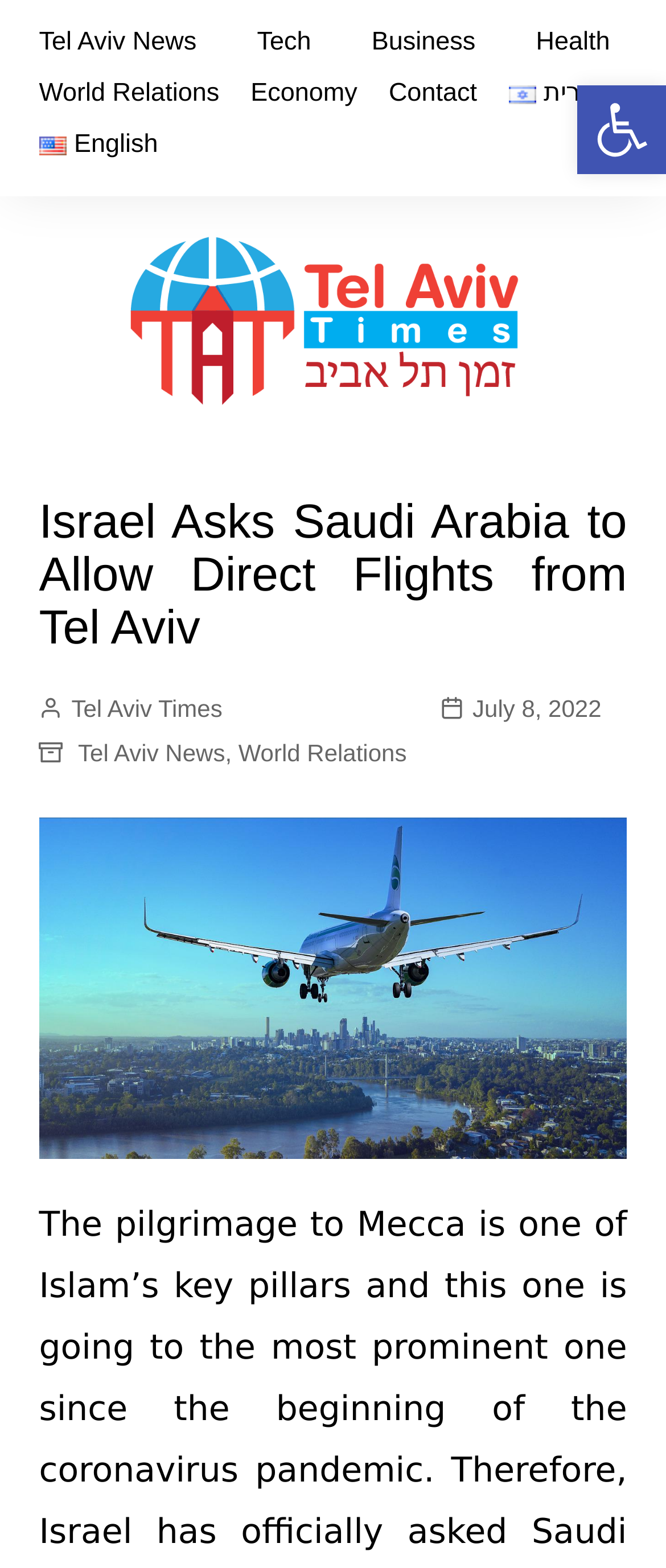Please answer the following question using a single word or phrase: What is the date of the article?

July 8, 2022